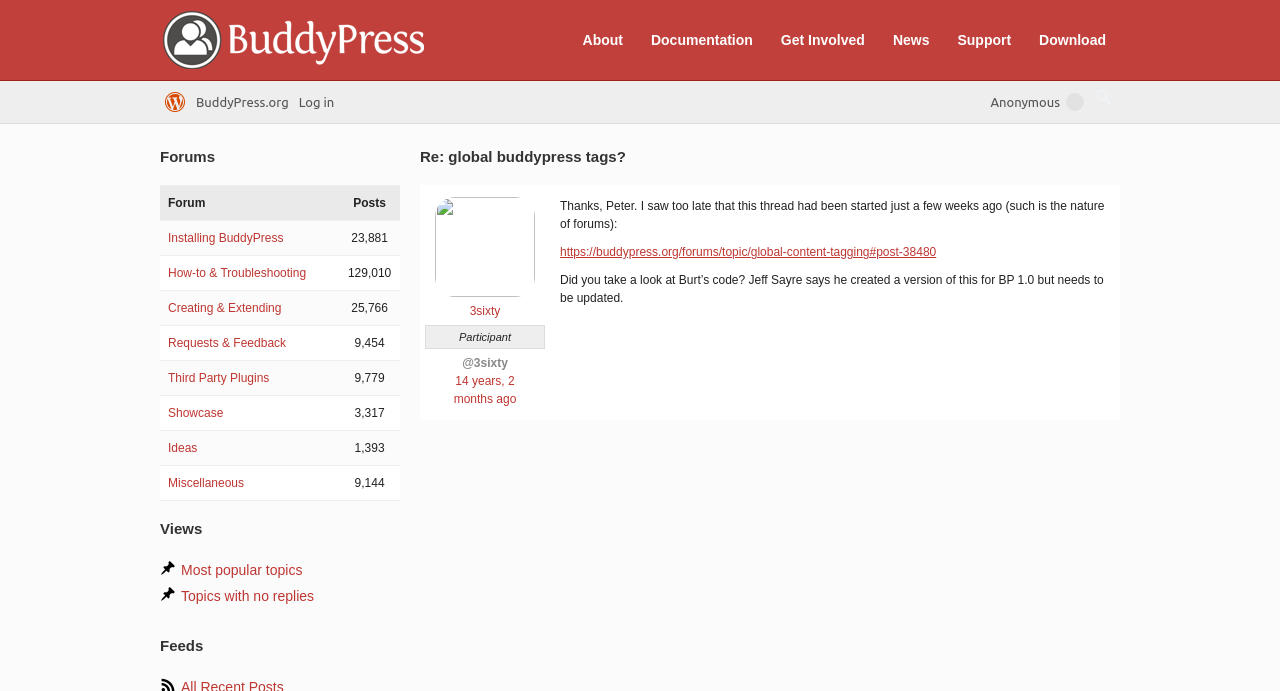Identify the bounding box coordinates for the region to click in order to carry out this instruction: "View the 'Documentation'". Provide the coordinates using four float numbers between 0 and 1, formatted as [left, top, right, bottom].

[0.5, 0.038, 0.597, 0.078]